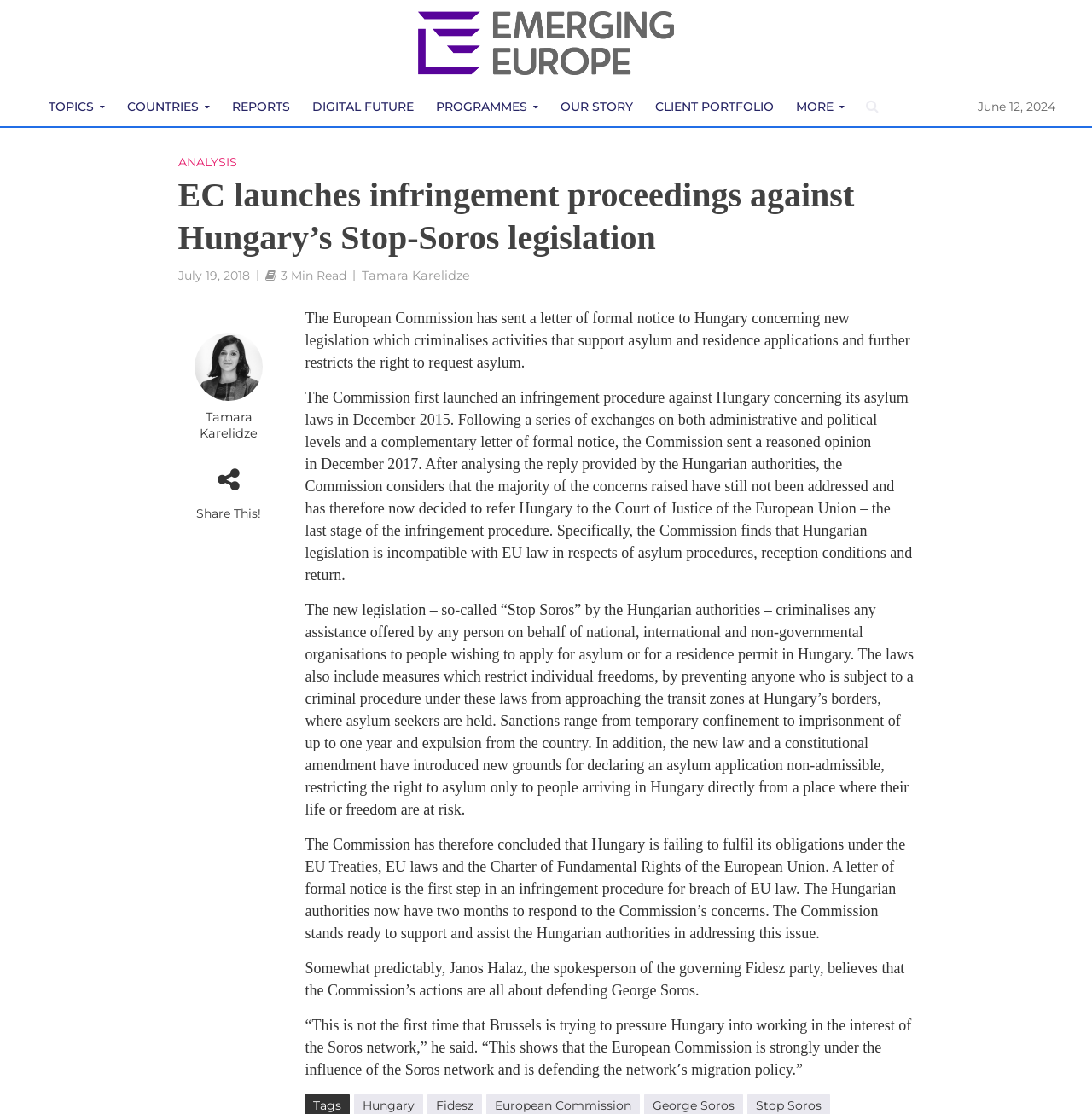Determine the bounding box coordinates of the area to click in order to meet this instruction: "View the 'DIGITAL FUTURE' section".

[0.275, 0.077, 0.389, 0.115]